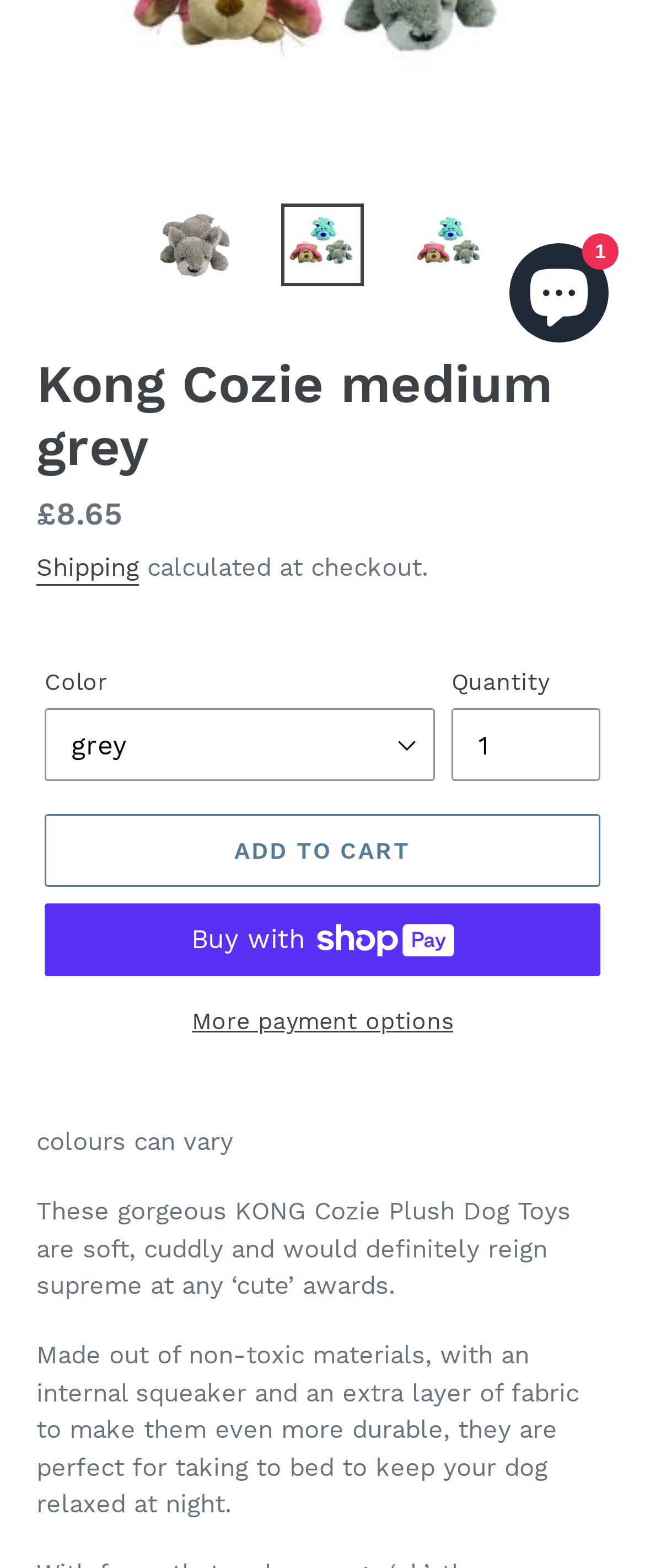Please provide the bounding box coordinates in the format (top-left x, top-left y, bottom-right x, bottom-right y). Remember, all values are floating point numbers between 0 and 1. What is the bounding box coordinate of the region described as: 1

[0.79, 0.155, 0.944, 0.218]